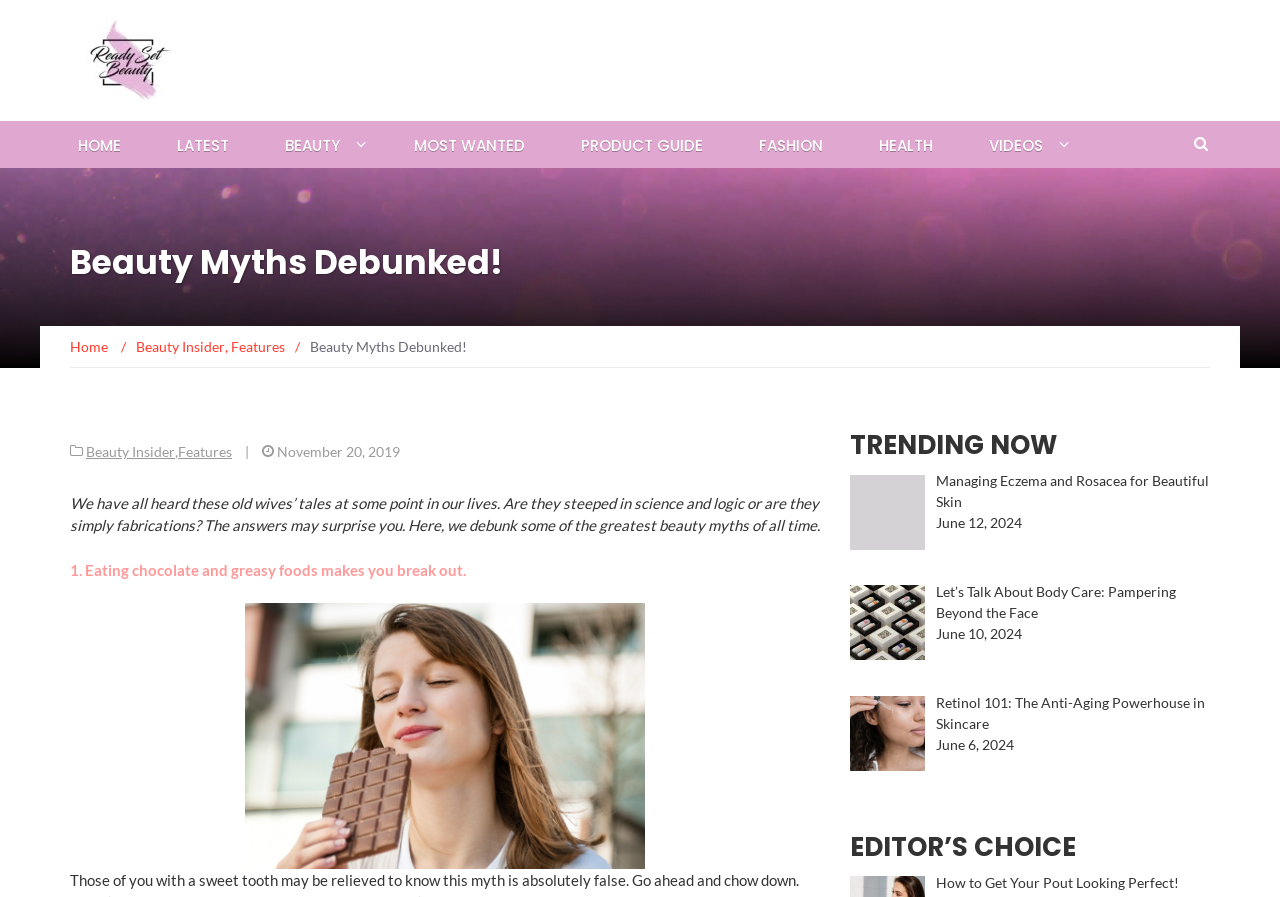What is the first beauty myth being debunked?
Please craft a detailed and exhaustive response to the question.

The first beauty myth being debunked can be determined by looking at the static text '1. Eating chocolate and greasy foods makes you break out.' with bounding box coordinates [0.055, 0.625, 0.364, 0.645], which is the first point being discussed in the article.